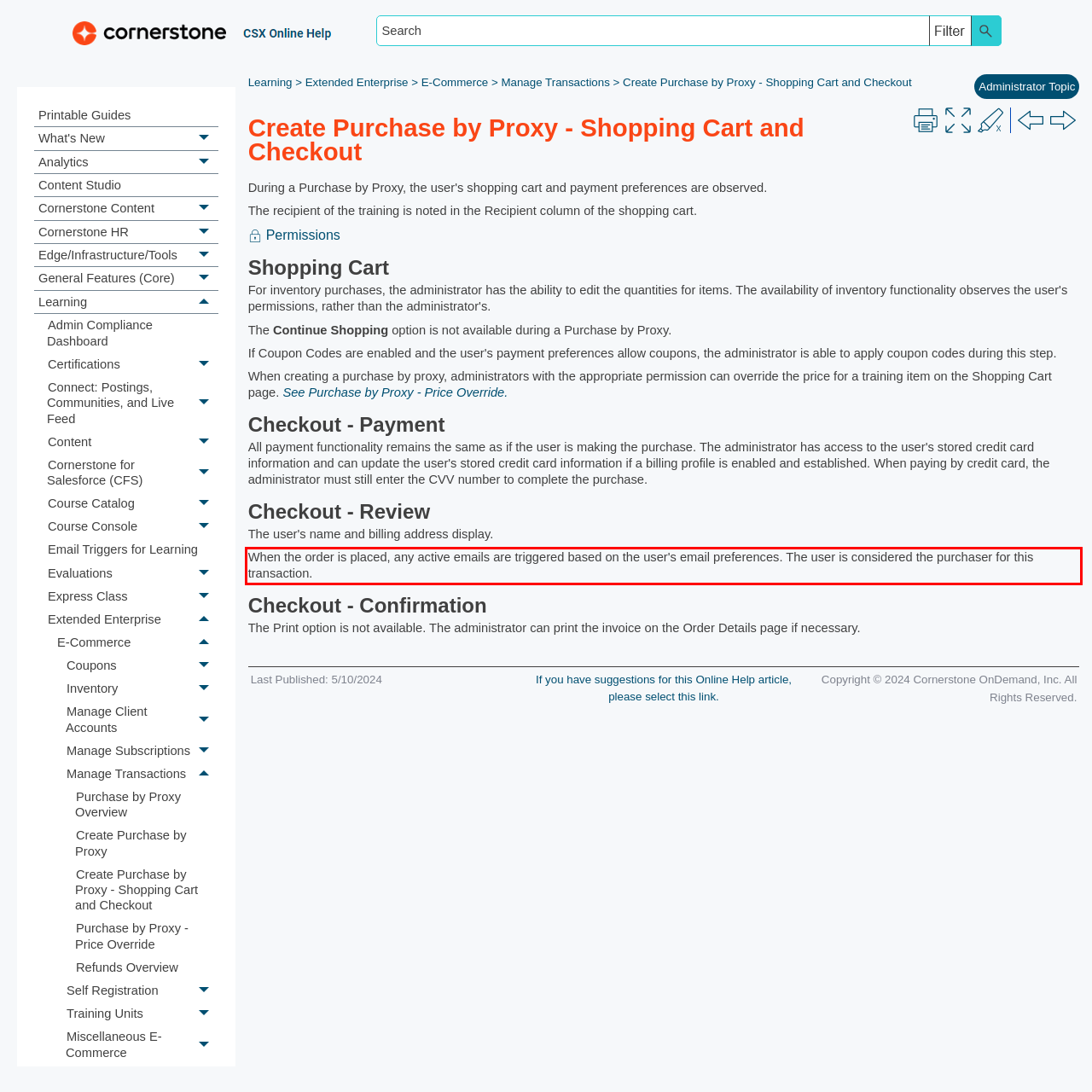Given a screenshot of a webpage, locate the red bounding box and extract the text it encloses.

When the order is placed, any active emails are triggered based on the user's email preferences. The user is considered the purchaser for this transaction.